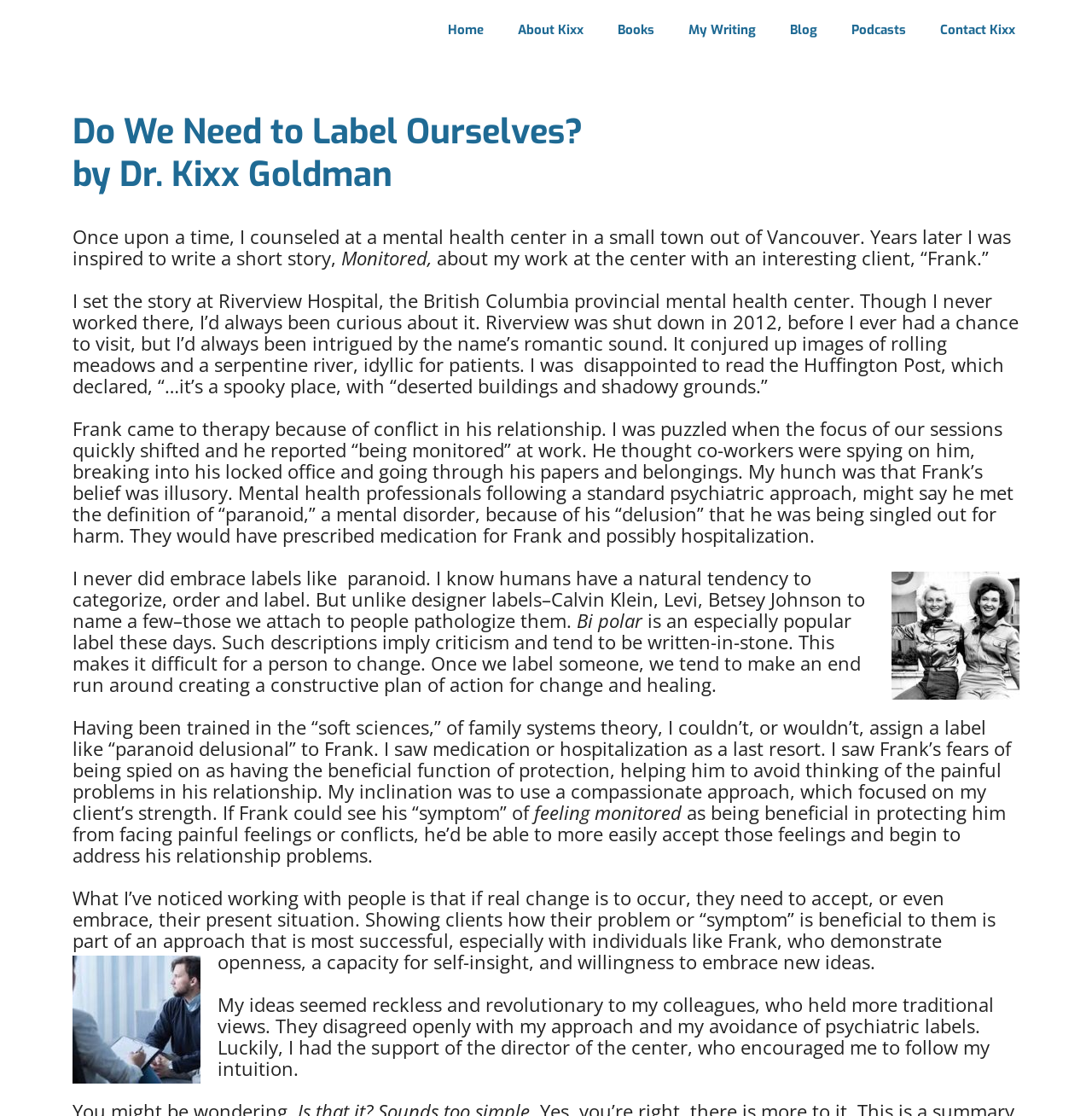Where did the author work?
Refer to the screenshot and deliver a thorough answer to the question presented.

The author worked at a mental health center, as mentioned in the StaticText element 'Once upon a time, I counseled at a mental health center in a small town out of Vancouver.'